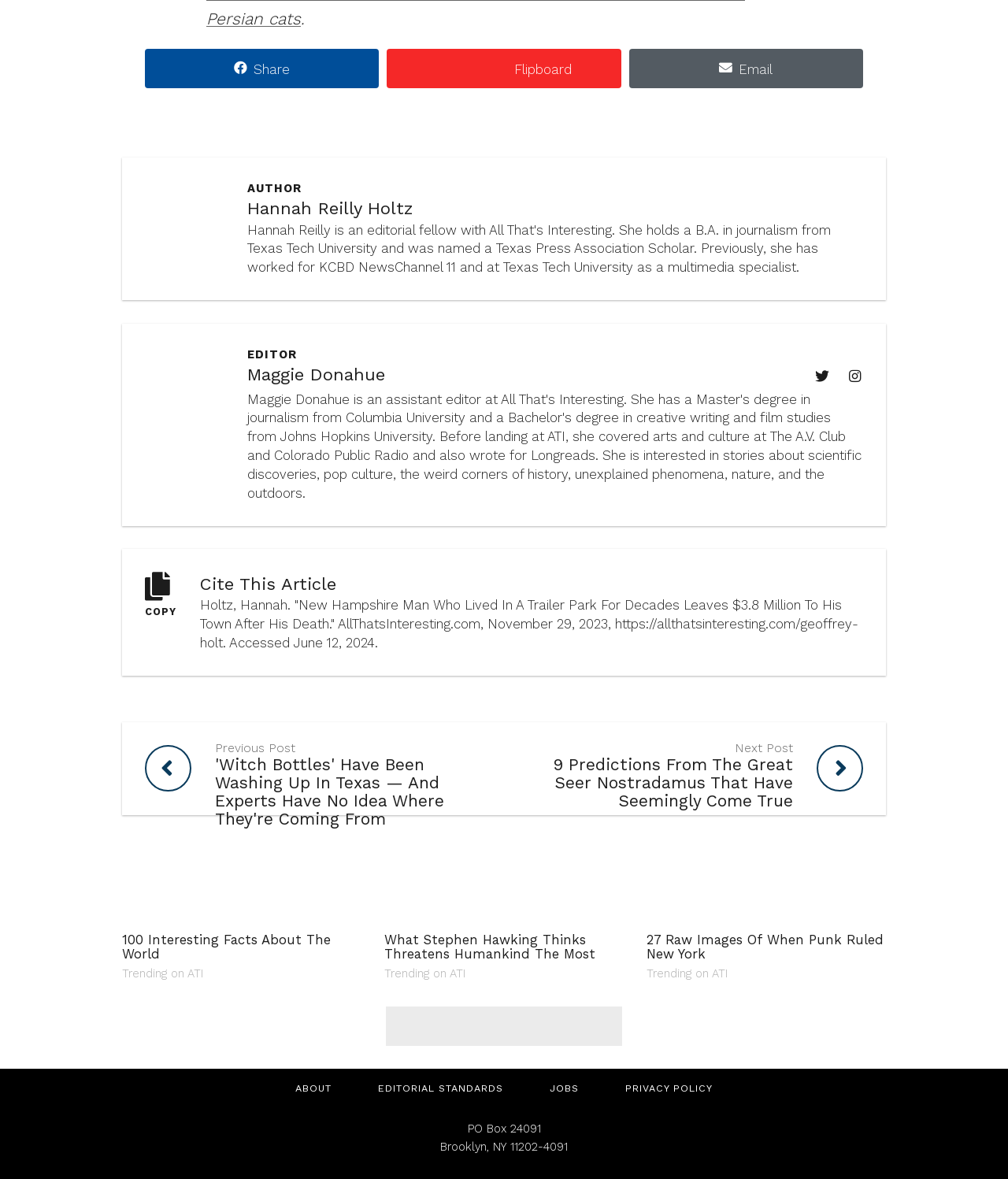What is the address of the company?
Examine the image and provide an in-depth answer to the question.

The company's address is mentioned in the static texts 'PO Box 24091' and 'Brooklyn, NY 11202-4091'.